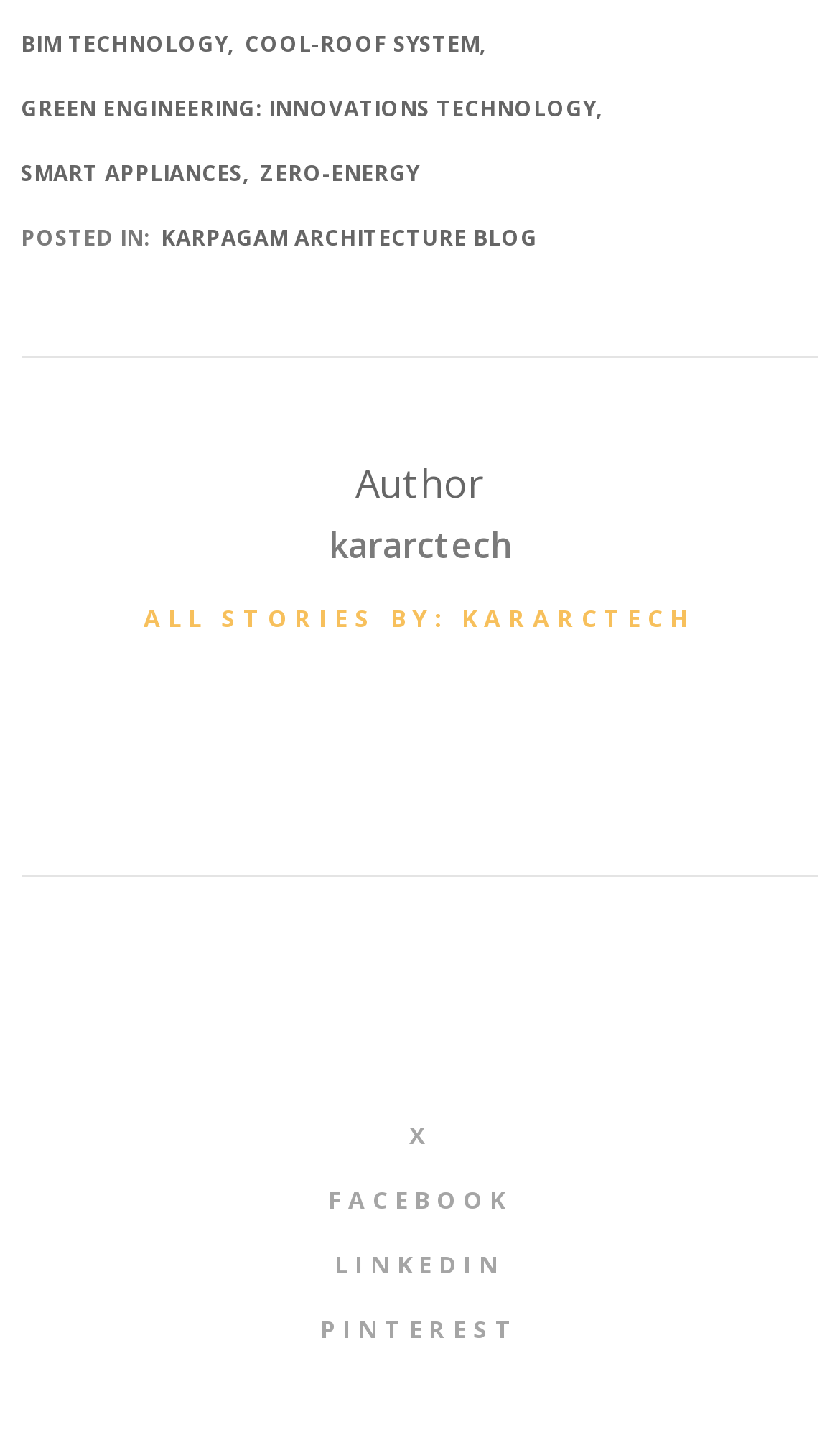Please identify the bounding box coordinates of the area I need to click to accomplish the following instruction: "View all stories by KARARCTECH".

[0.171, 0.415, 0.829, 0.438]